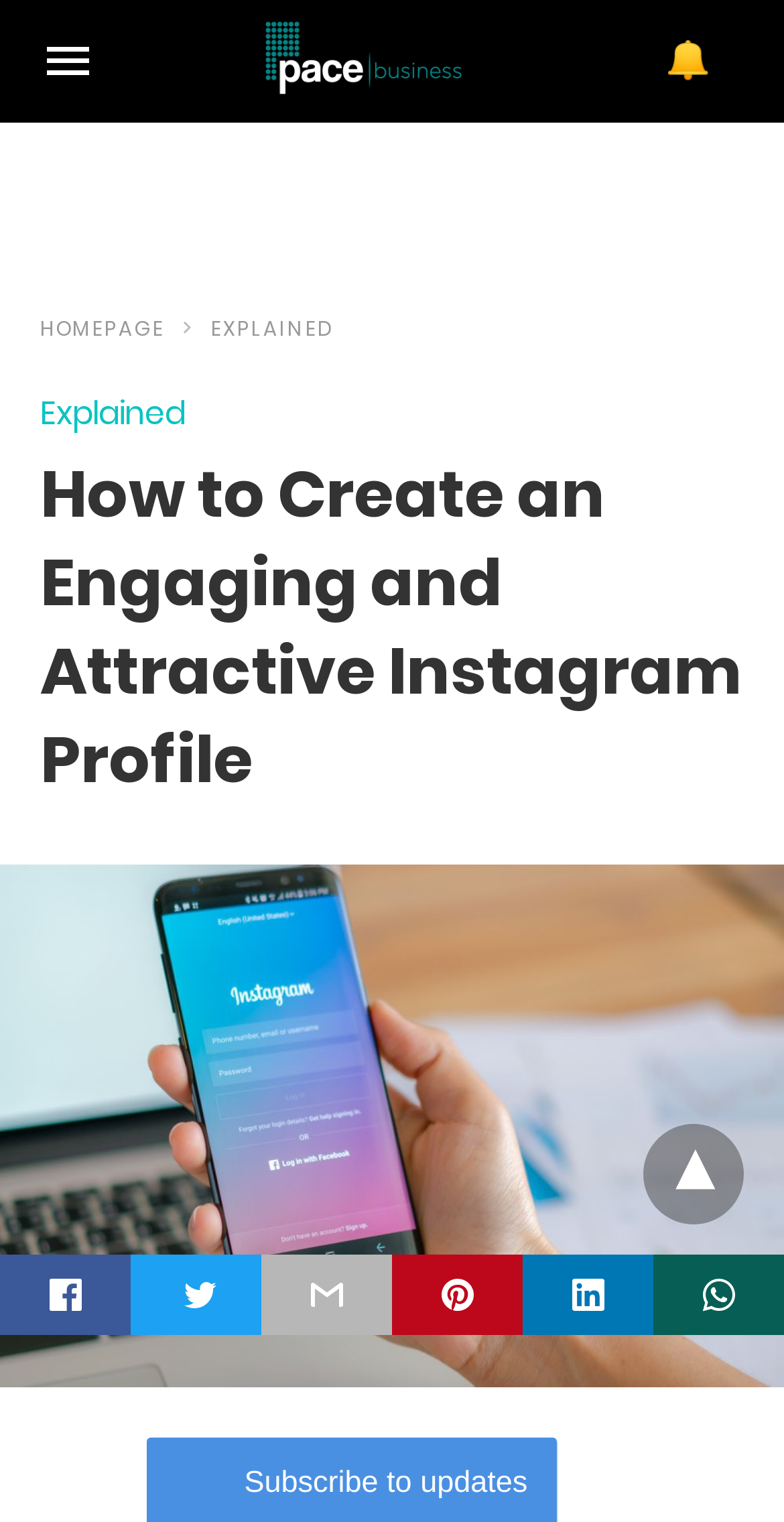Please identify the bounding box coordinates of where to click in order to follow the instruction: "Click the bell icon".

[0.805, 0.013, 0.949, 0.066]